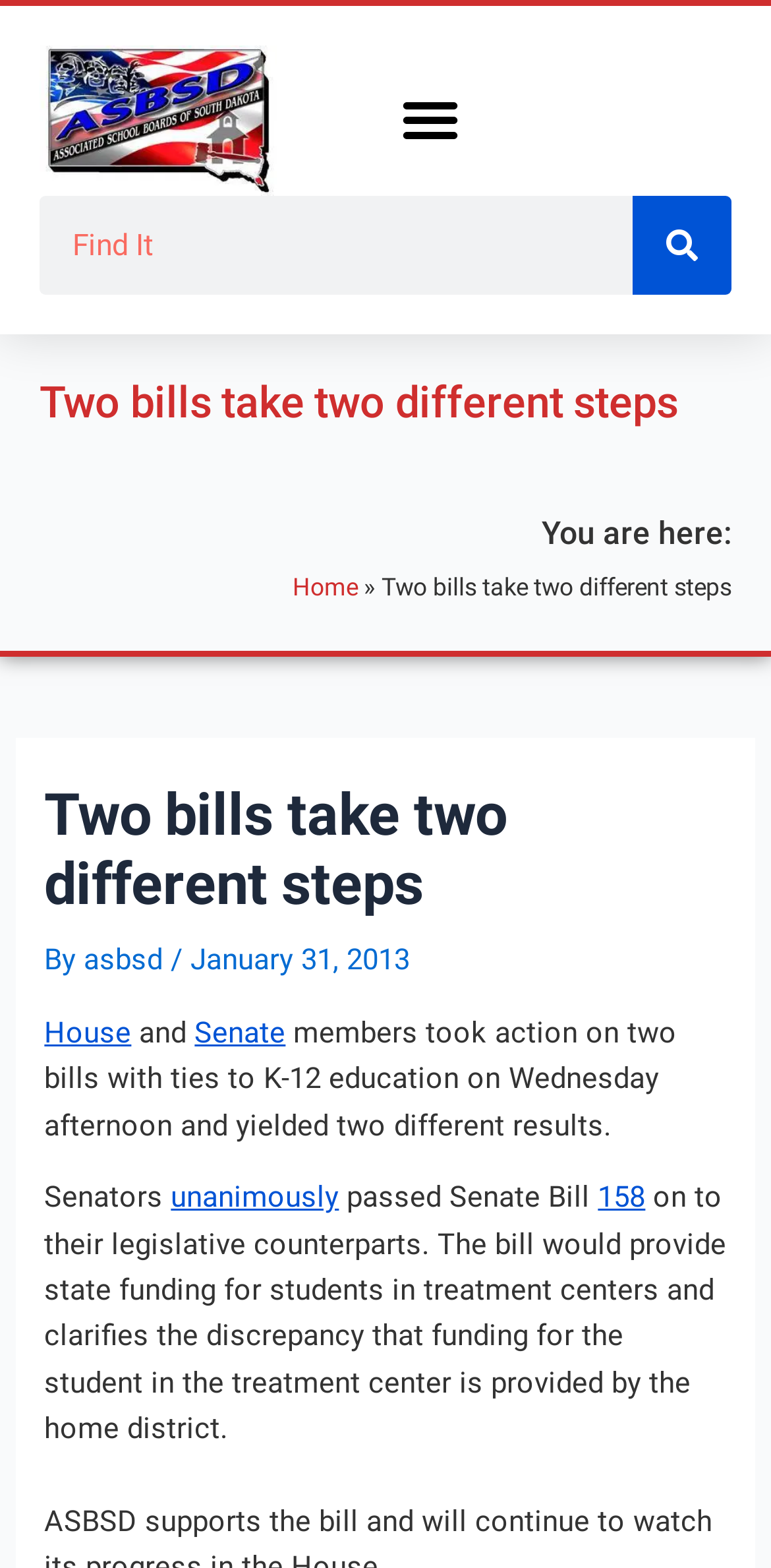Determine the bounding box coordinates of the area to click in order to meet this instruction: "Click the ASBSD Logo".

[0.051, 0.029, 0.359, 0.125]